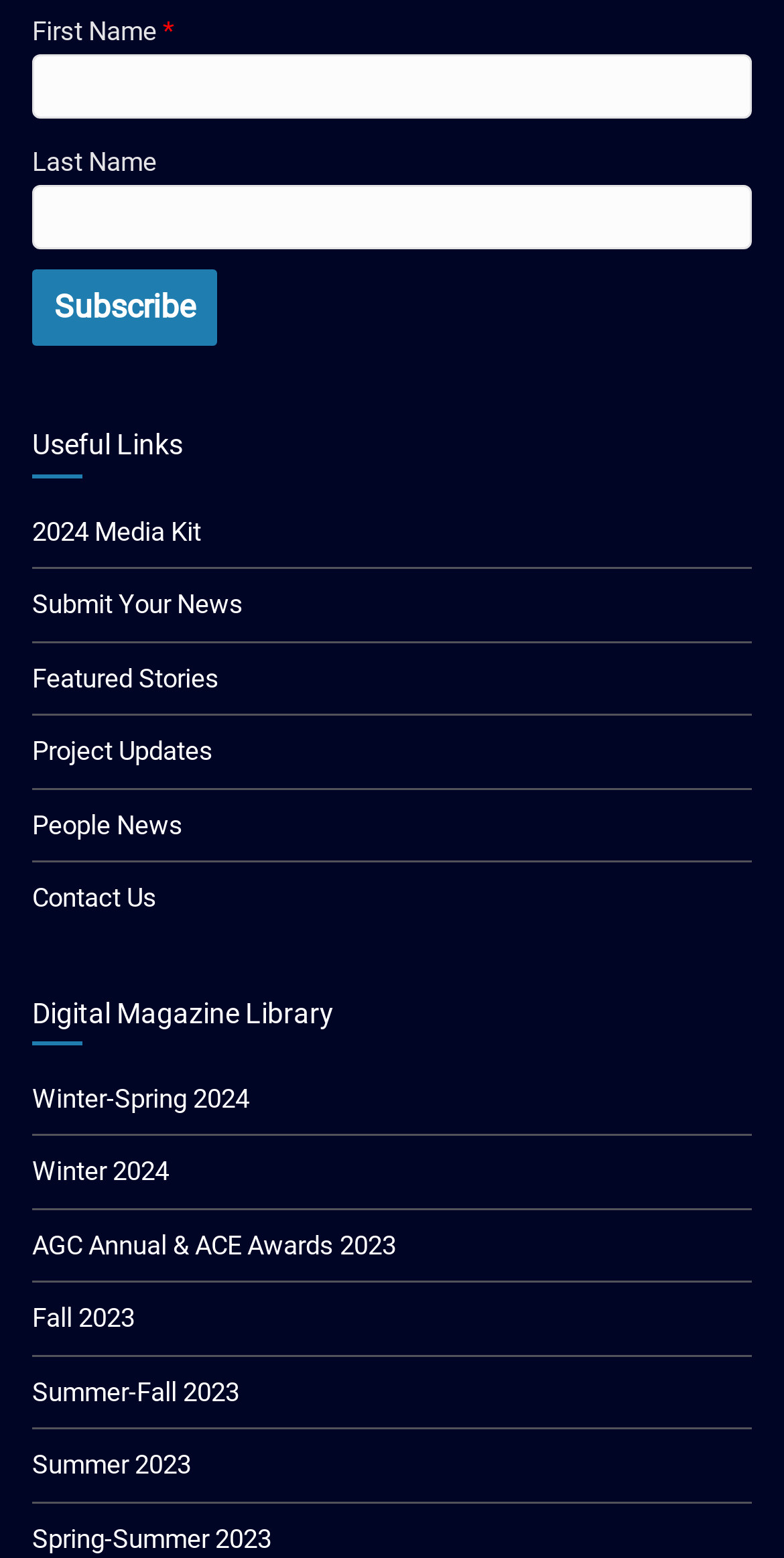Can you provide the bounding box coordinates for the element that should be clicked to implement the instruction: "Contact Us"?

[0.041, 0.567, 0.2, 0.586]